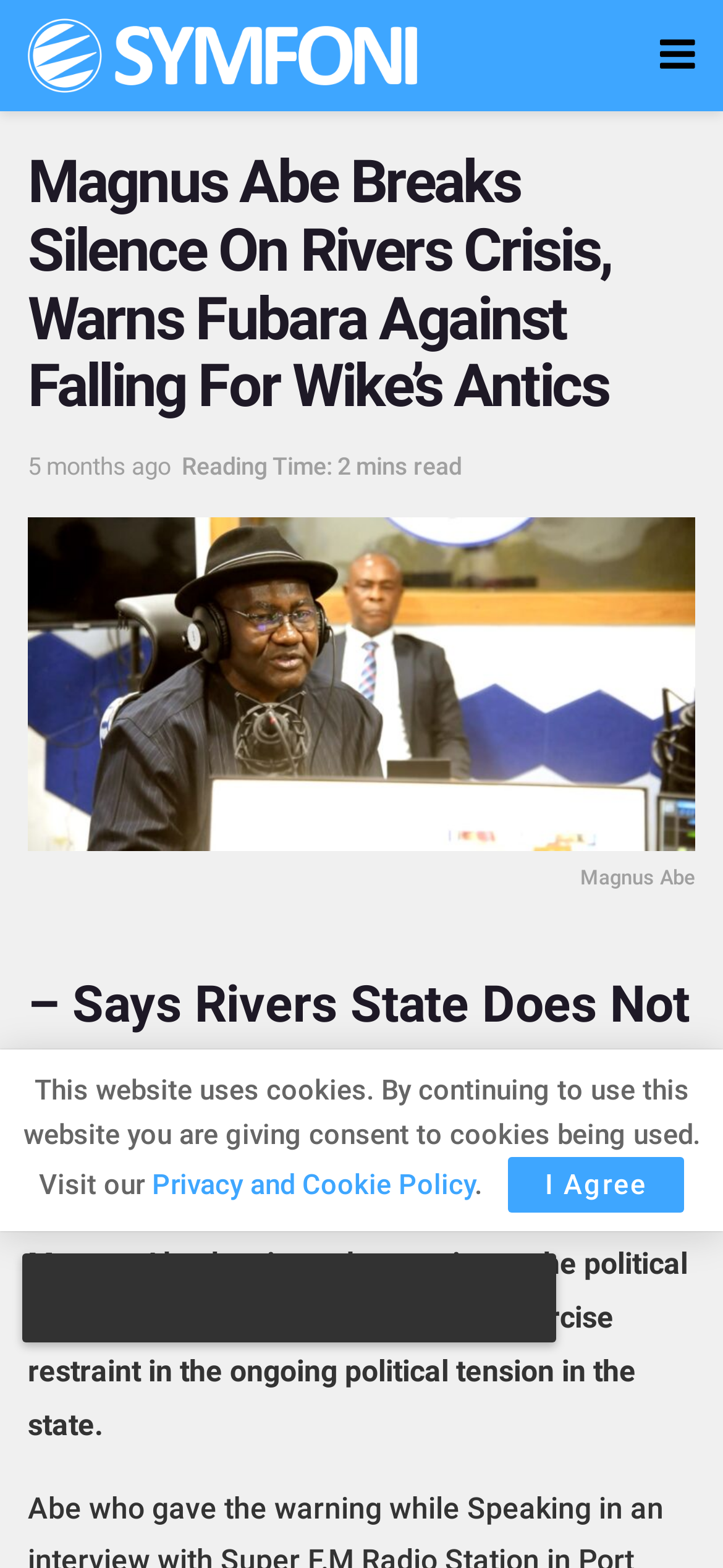Please provide a brief answer to the following inquiry using a single word or phrase:
What is the warning issued by Magnus Abe?

to exercise restraint